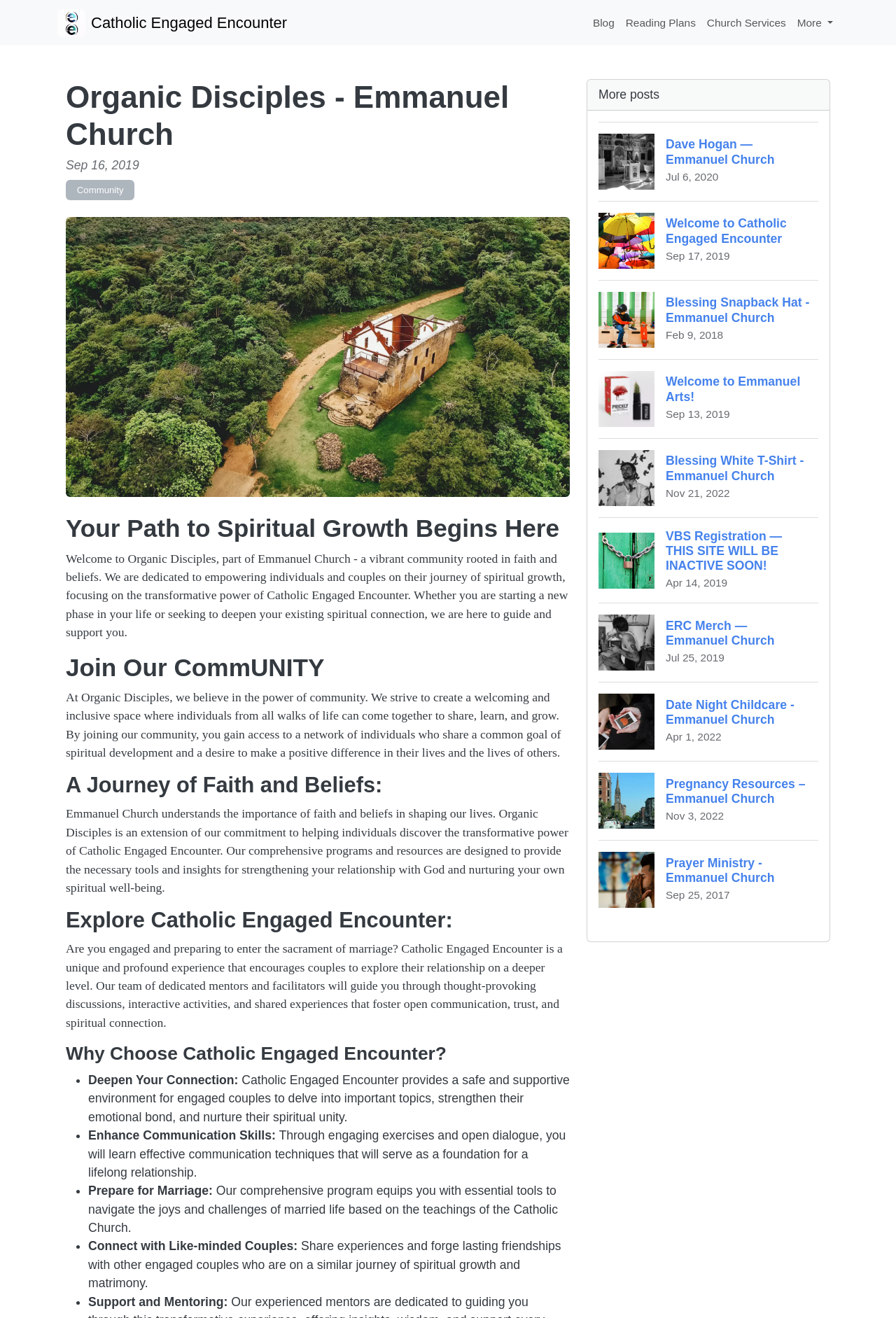Analyze and describe the webpage in a detailed narrative.

The webpage is for Organic Disciples - Emmanuel Church, a community that fosters spiritual growth and faith. At the top, there is a logo for Catholic Engaged Encounter, which is an important aspect of the church's mission. Below the logo, there are several links to different sections of the website, including "Blog", "Reading Plans", "Church Services", and "More".

The main content of the page is divided into several sections. The first section has a heading that reads "Your Path to Spiritual Growth Begins Here" and provides a brief introduction to the church's mission and values. Below this, there is a section that invites visitors to "Join Our CommUNITY" and describes the benefits of being part of the community.

The next section is titled "A Journey of Faith and Beliefs" and provides more information about the church's commitment to helping individuals discover the transformative power of Catholic Engaged Encounter. This is followed by a section that explores the benefits of Catholic Engaged Encounter, including deepening one's connection, enhancing communication skills, preparing for marriage, and connecting with like-minded couples.

Below these sections, there are several links to blog posts, each with a heading, a brief summary, and an image. These posts appear to be related to the church's activities, events, and initiatives. There are 11 posts in total, with titles such as "Dave Hogan — Emmanuel Church", "Welcome to Catholic Engaged Encounter", and "Pregnancy Resources – Emmanuel Church".

Throughout the page, there are several images, including the logo for Catholic Engaged Encounter, images accompanying the blog posts, and a figure that appears to be a decorative element. The overall layout is clean and easy to navigate, with clear headings and concise text that provides a good overview of the church's mission and activities.